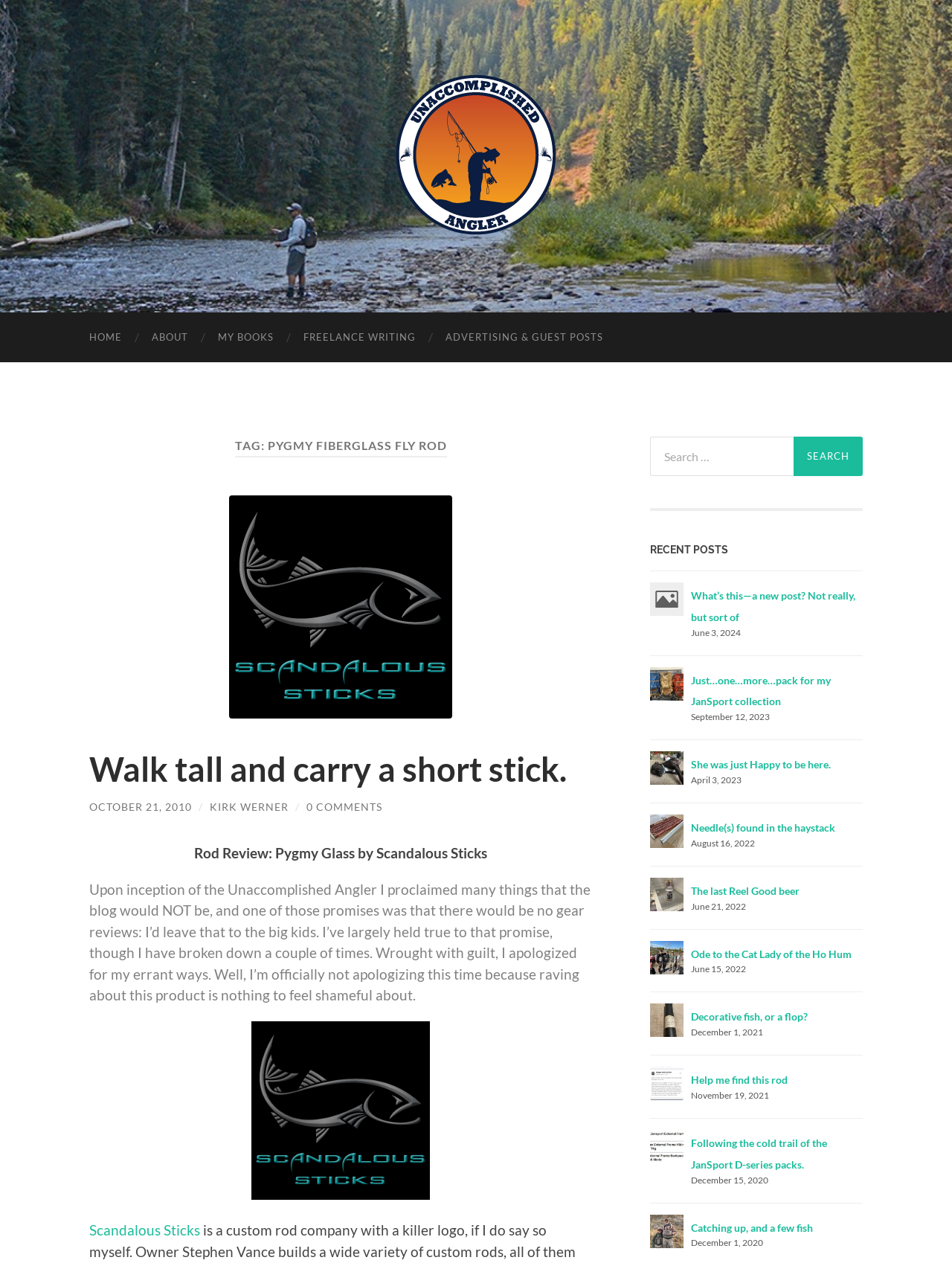Locate the bounding box coordinates of the element to click to perform the following action: 'View the 'What’s this—a new post? Not really, but sort of' post'. The coordinates should be given as four float values between 0 and 1, in the form of [left, top, right, bottom].

[0.683, 0.46, 0.718, 0.512]